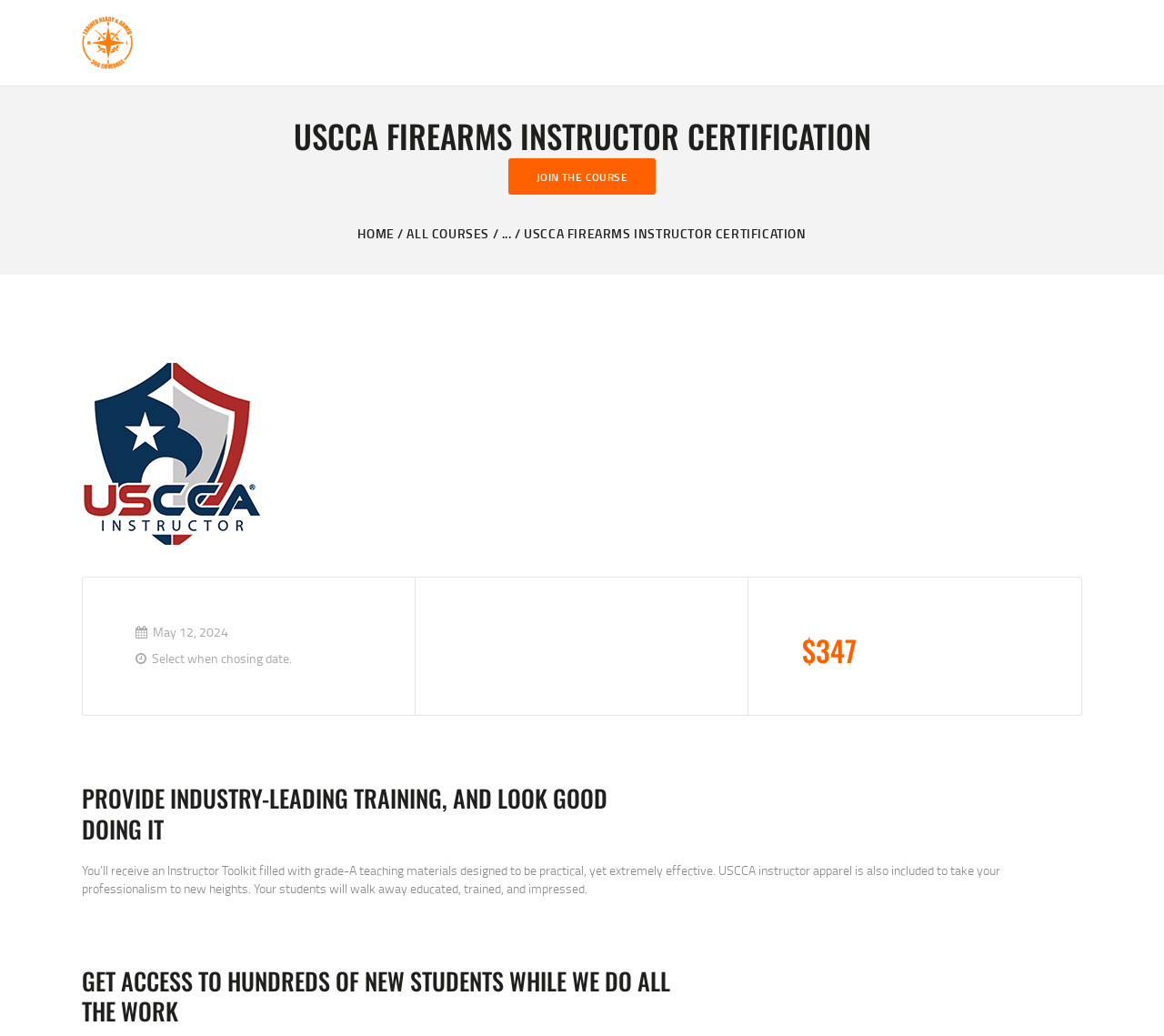Identify the webpage's primary heading and generate its text.

USCCA FIREARMS INSTRUCTOR CERTIFICATION